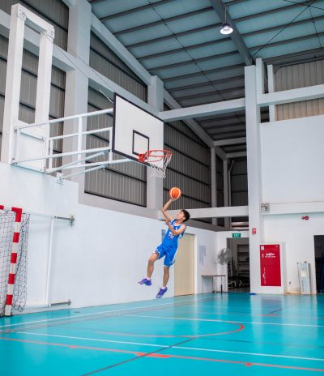When is the PROZAP international competition scheduled to take place? Based on the screenshot, please respond with a single word or phrase.

March 2024